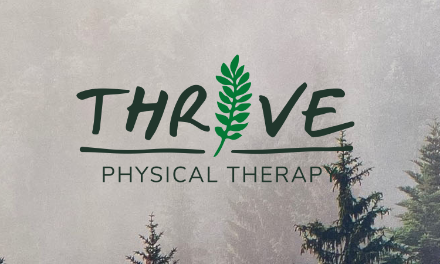Present a detailed portrayal of the image.

The image showcases the logo of "Thrive Physical Therapy." The design features the word "THRIVE" prominently in a stylish, bold font, accompanied by a green leaf graphic that symbolizes growth and vitality. Below the main title, the words "PHYSICAL THERAPY" are presented in a simpler, all-caps font, emphasizing the professional nature of the service. The background appears softly blurred with a misty landscape, providing a serene and calming atmosphere, reflecting the therapeutic focus of the practice. This logo effectively communicates a commitment to health and wellness, inviting potential clients to engage with their services.